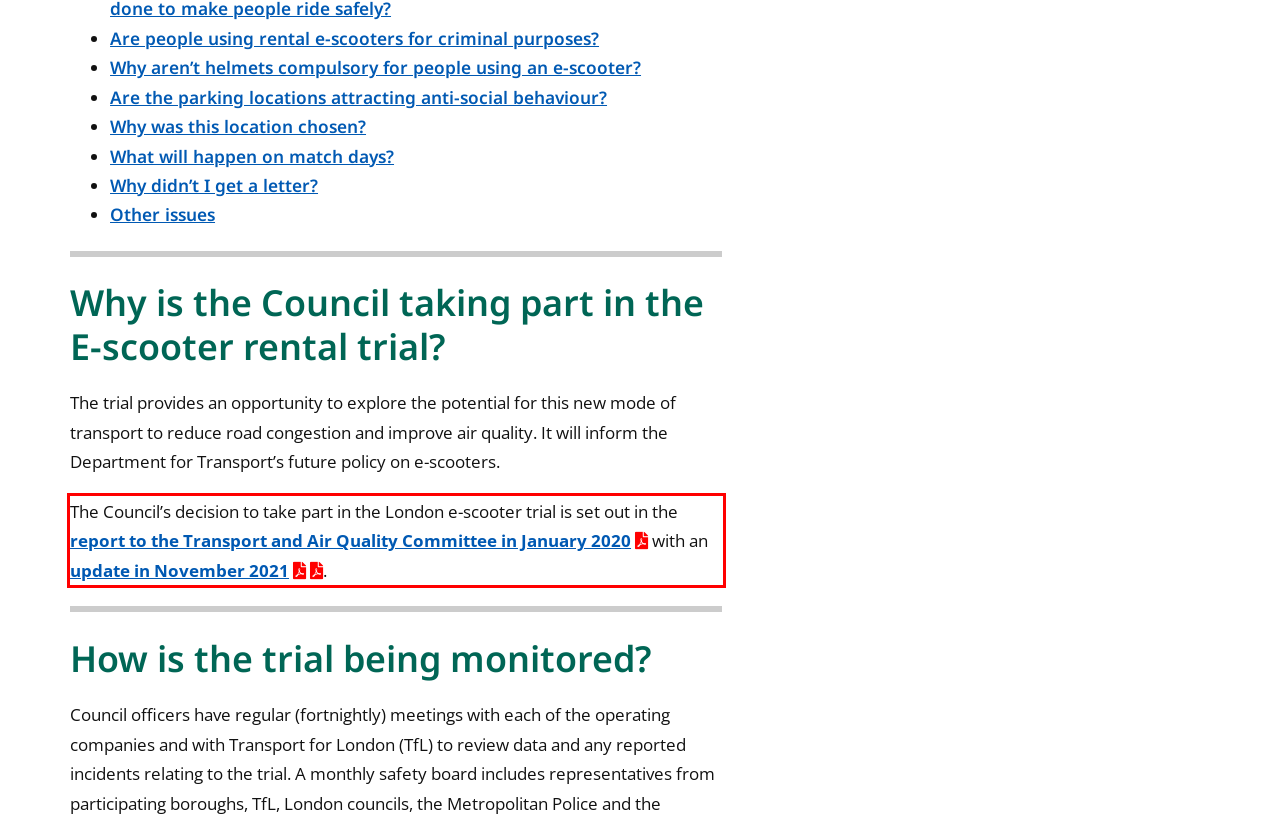Identify and extract the text within the red rectangle in the screenshot of the webpage.

The Council’s decision to take part in the London e-scooter trial is set out in the report to the Transport and Air Quality Committee in January 2020 with an update in November 2021.